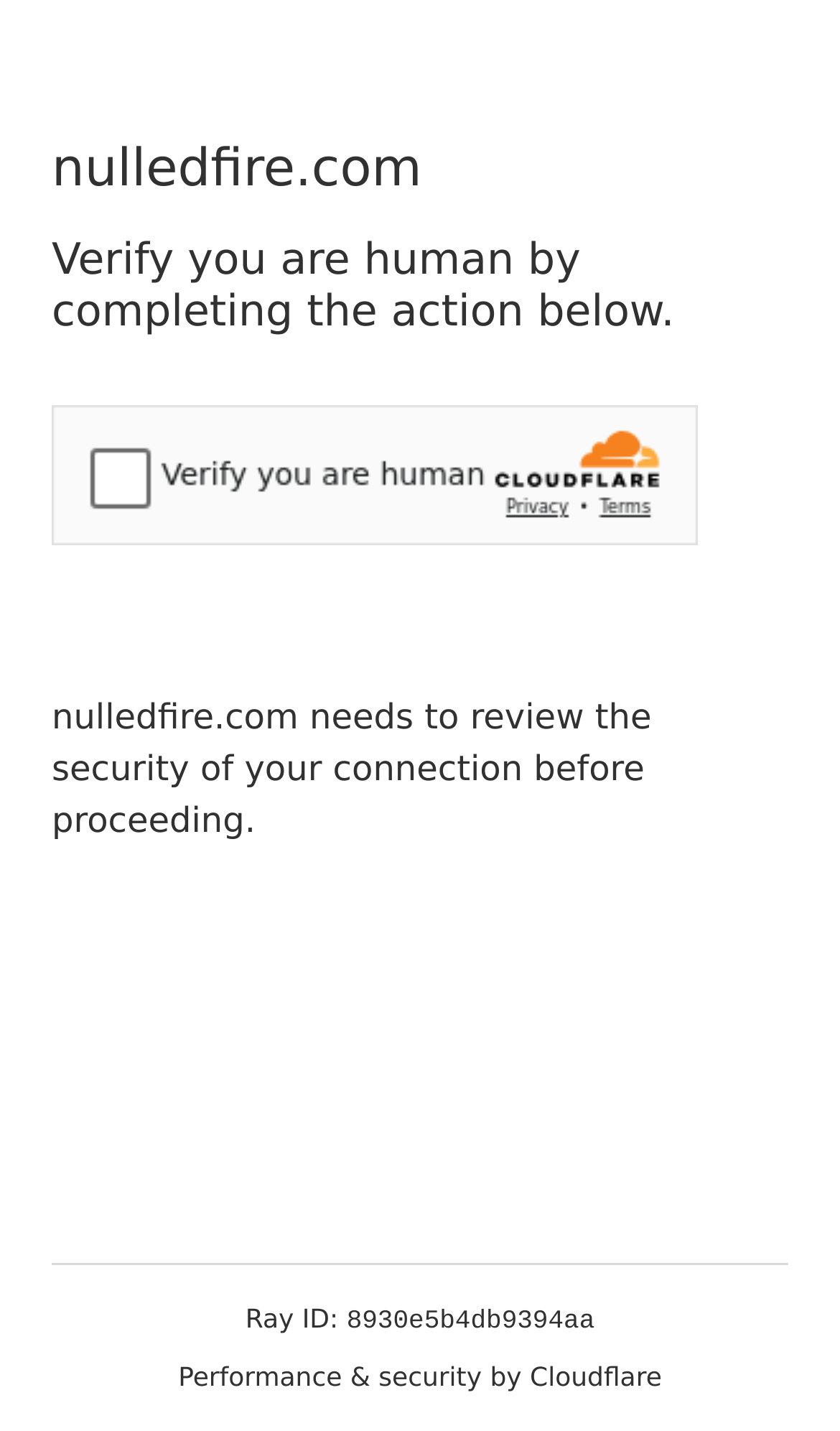Based on the image, provide a detailed response to the question:
What company is providing performance and security services?

The webpage contains a static text element at the bottom that reads 'Performance & security by Cloudflare', indicating that Cloudflare is the company providing these services to the website.